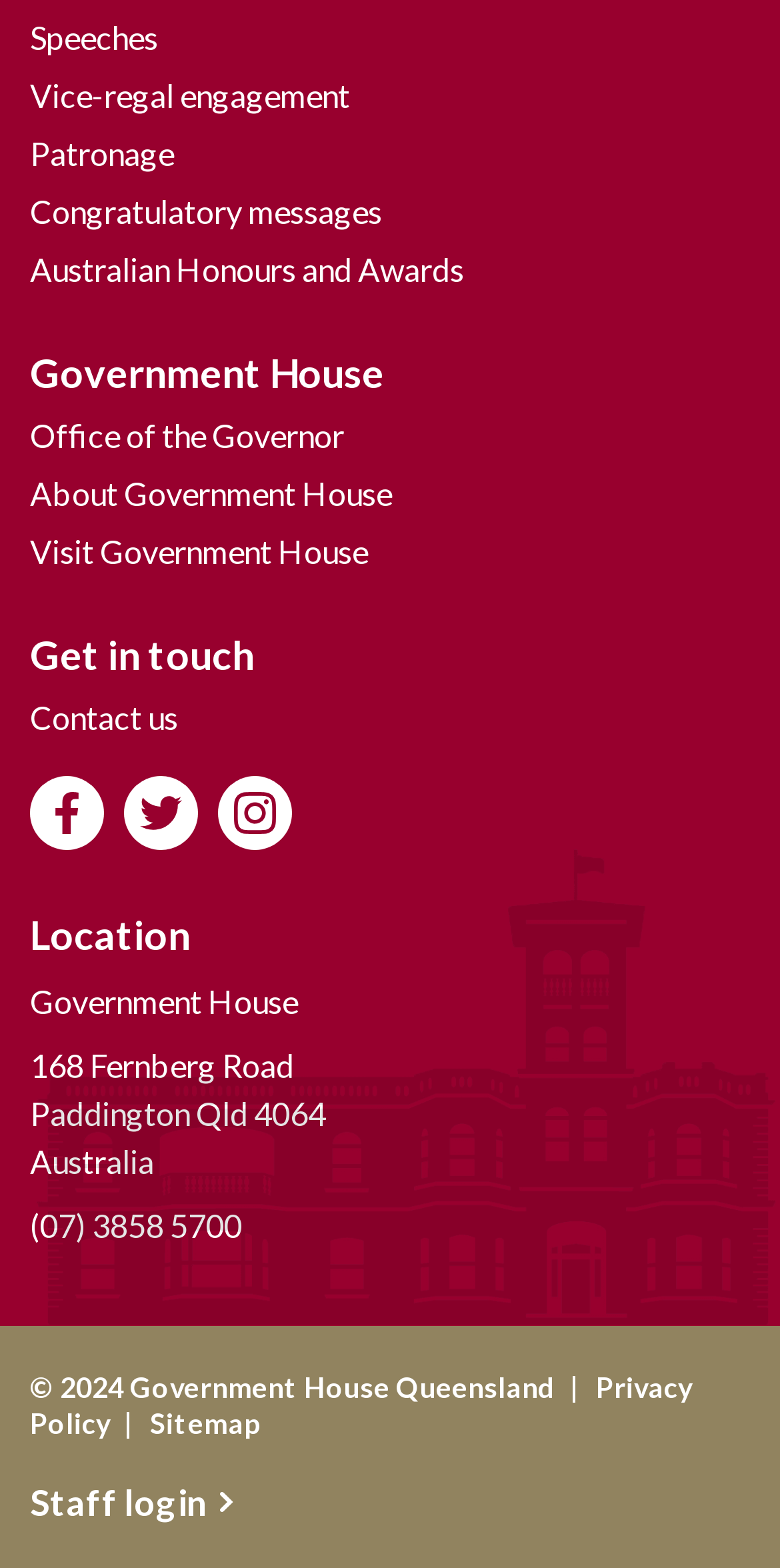What is the name of the location?
Analyze the screenshot and provide a detailed answer to the question.

I found the answer by looking at the 'Location' section of the webpage, where it lists the address and other details. The first line of the 'Location' section is 'Government House', which is the name of the location.